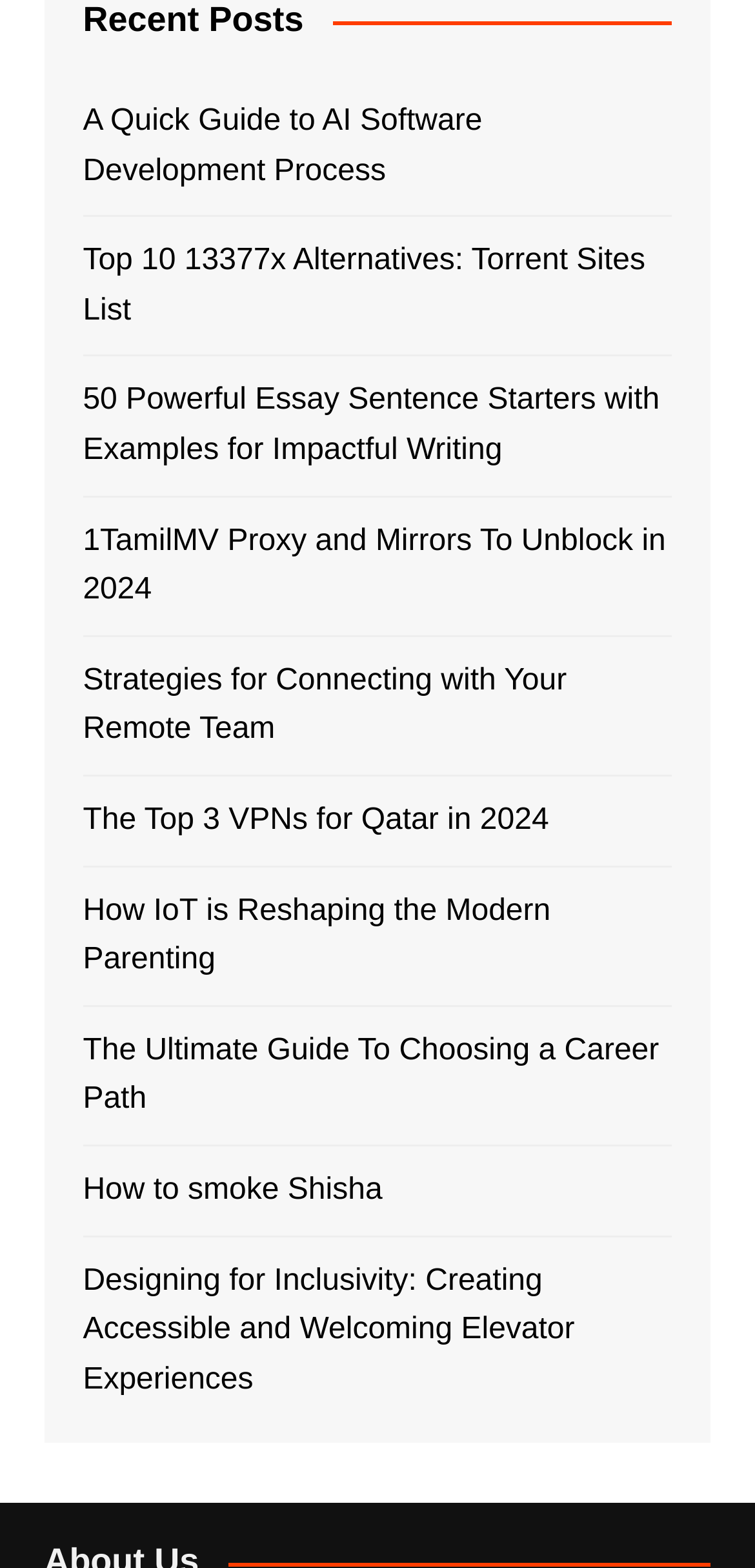Indicate the bounding box coordinates of the element that needs to be clicked to satisfy the following instruction: "Learn about impactful writing". The coordinates should be four float numbers between 0 and 1, i.e., [left, top, right, bottom].

[0.11, 0.24, 0.89, 0.303]